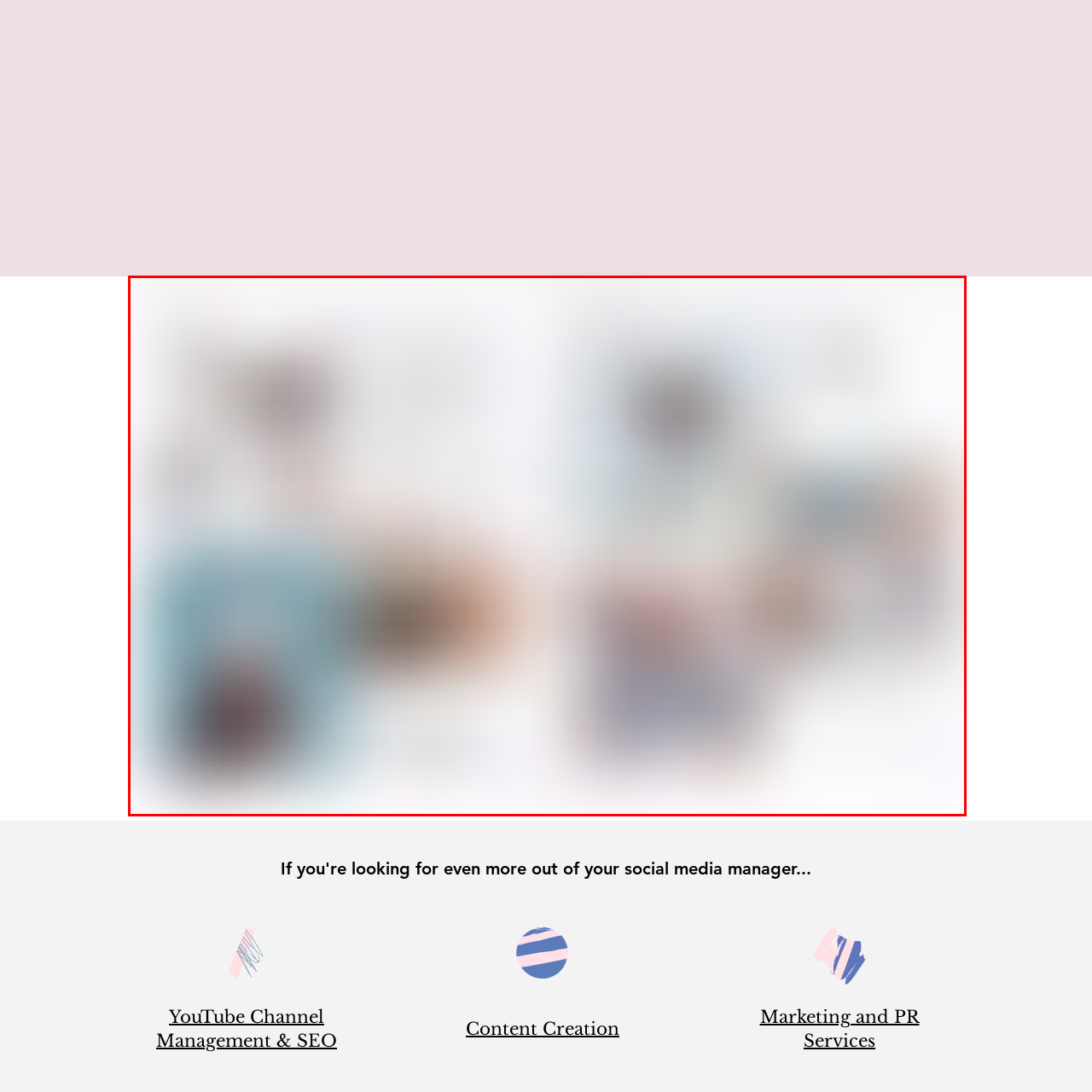Provide a thorough description of the scene captured within the red rectangle.

The image displays a visually engaging layout likely associated with social media management and marketing services. It features dynamic graphics intertwined with text highlighting various offerings, such as "YouTube Channel Management & SEO" and "Content Creation." The design includes a refreshing color palette; notable blues and warm tones create an inviting atmosphere, hinting at creativity and professionalism. This image seems to be positioned within a broader context, perhaps accompanying a section that emphasizes the importance of social media tools and services in reaching a wider audience. The overall composition suggests a modern approach to marketing, appealing to businesses looking to enhance their online presence.